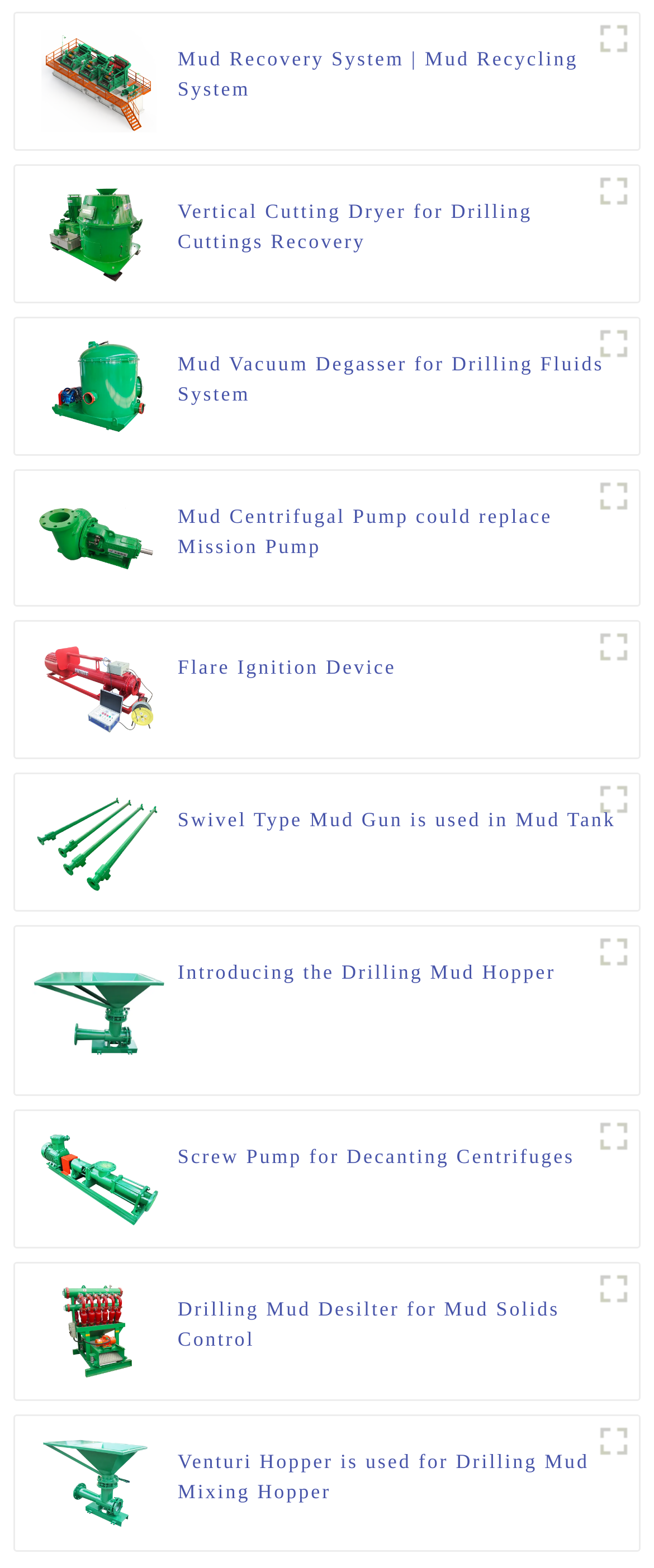What is the purpose of Vertical Cutting Dryer?
Please provide a detailed answer to the question.

The purpose of Vertical Cutting Dryer can be determined by reading the heading 'Vertical Cutting Dryer for Drilling Cuttings Recovery', which suggests that it is used for recovering drilling cuttings.